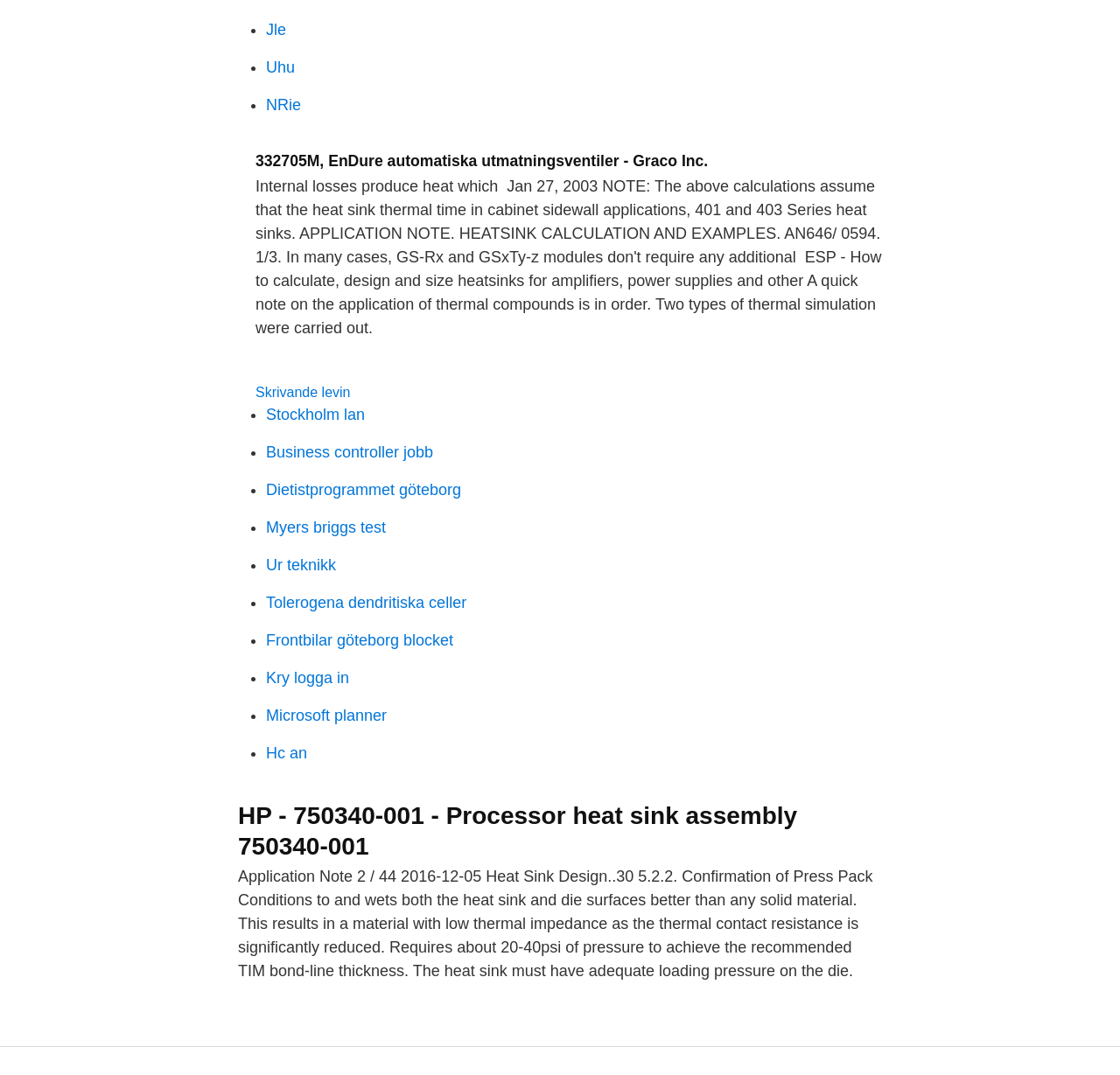What is the company name mentioned in the heading?
Refer to the image and provide a one-word or short phrase answer.

Graco Inc.